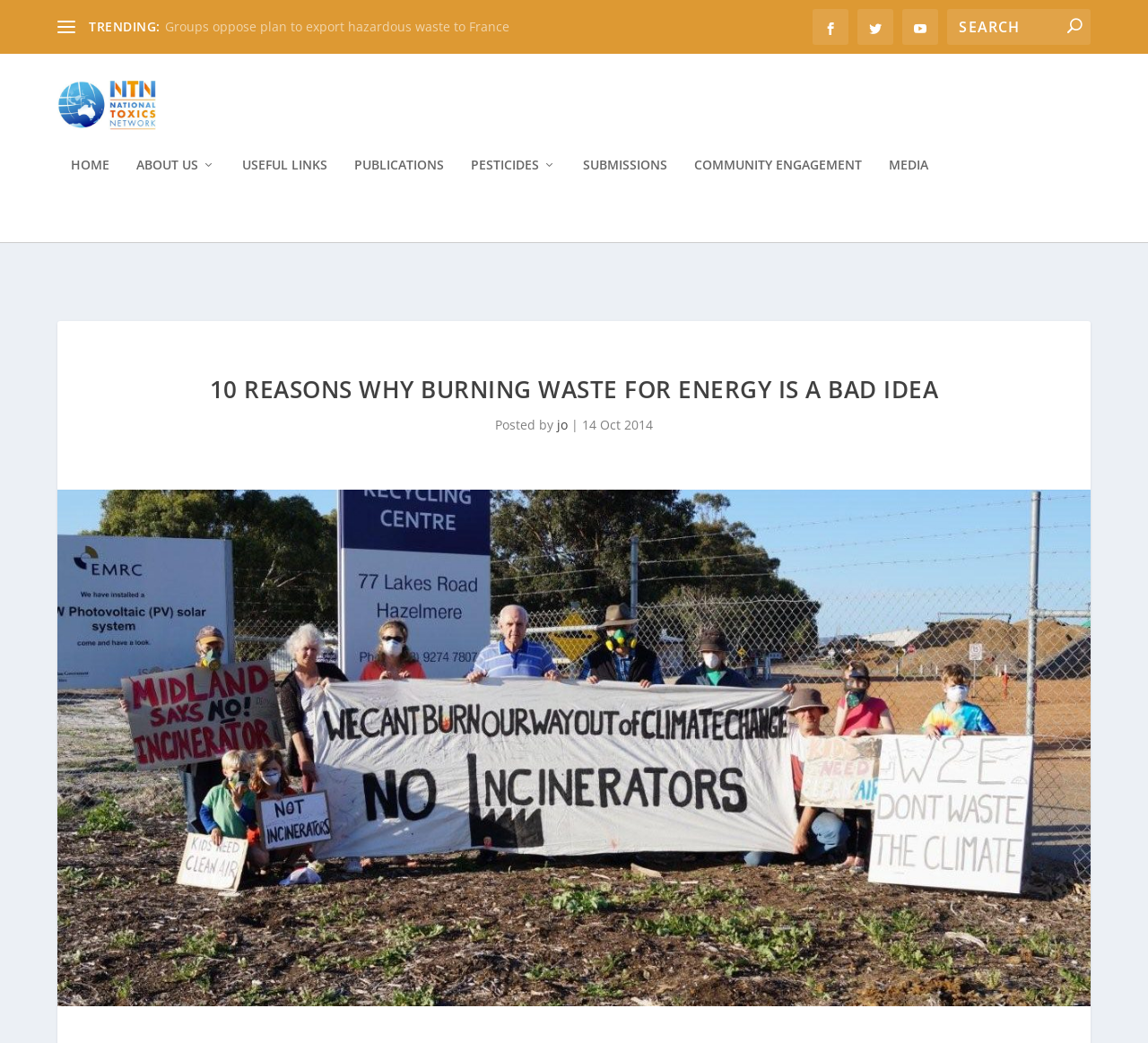What is the date of the article?
Please provide a single word or phrase as your answer based on the screenshot.

14 Oct 2014